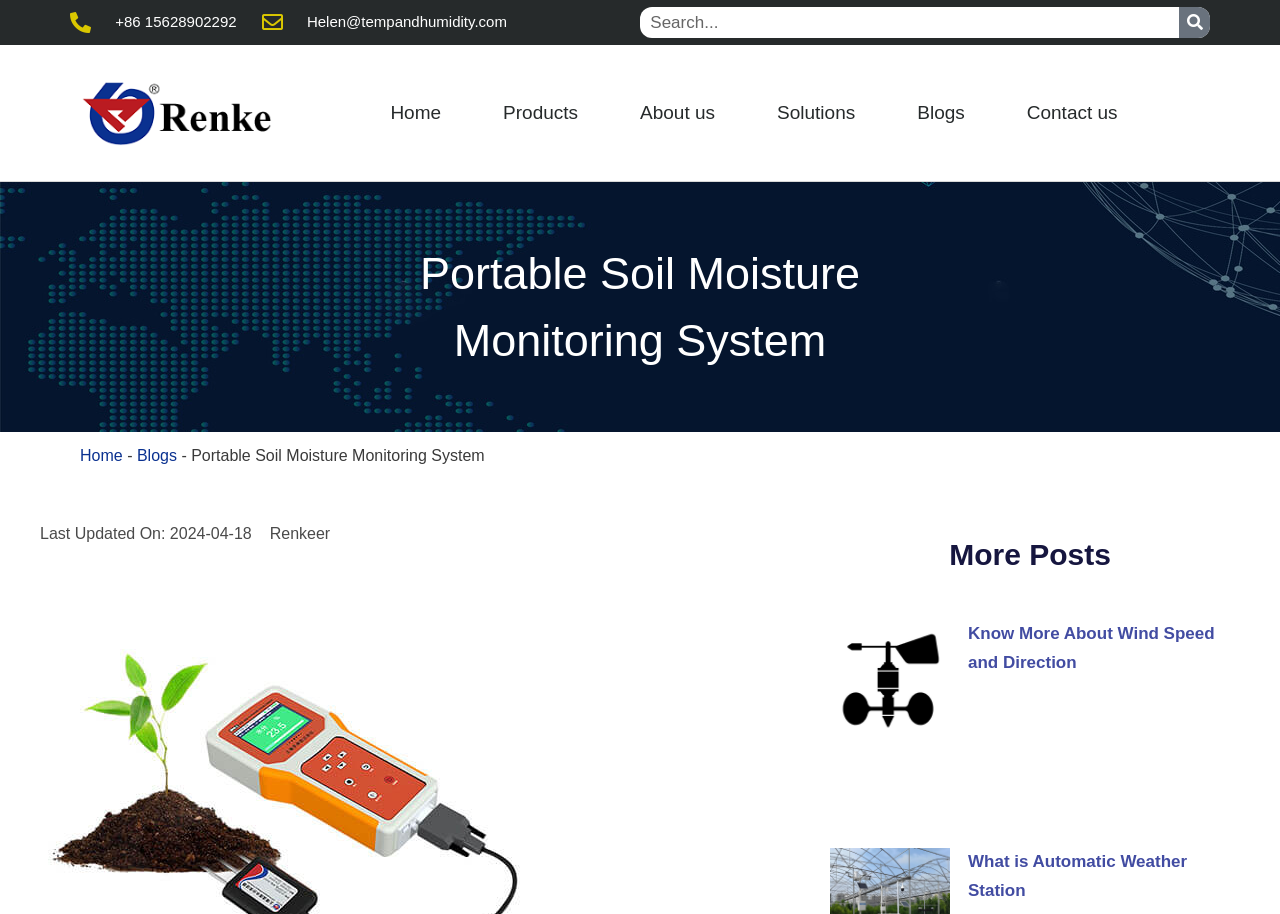Please identify the bounding box coordinates of where to click in order to follow the instruction: "Go to Home page".

[0.283, 0.06, 0.366, 0.187]